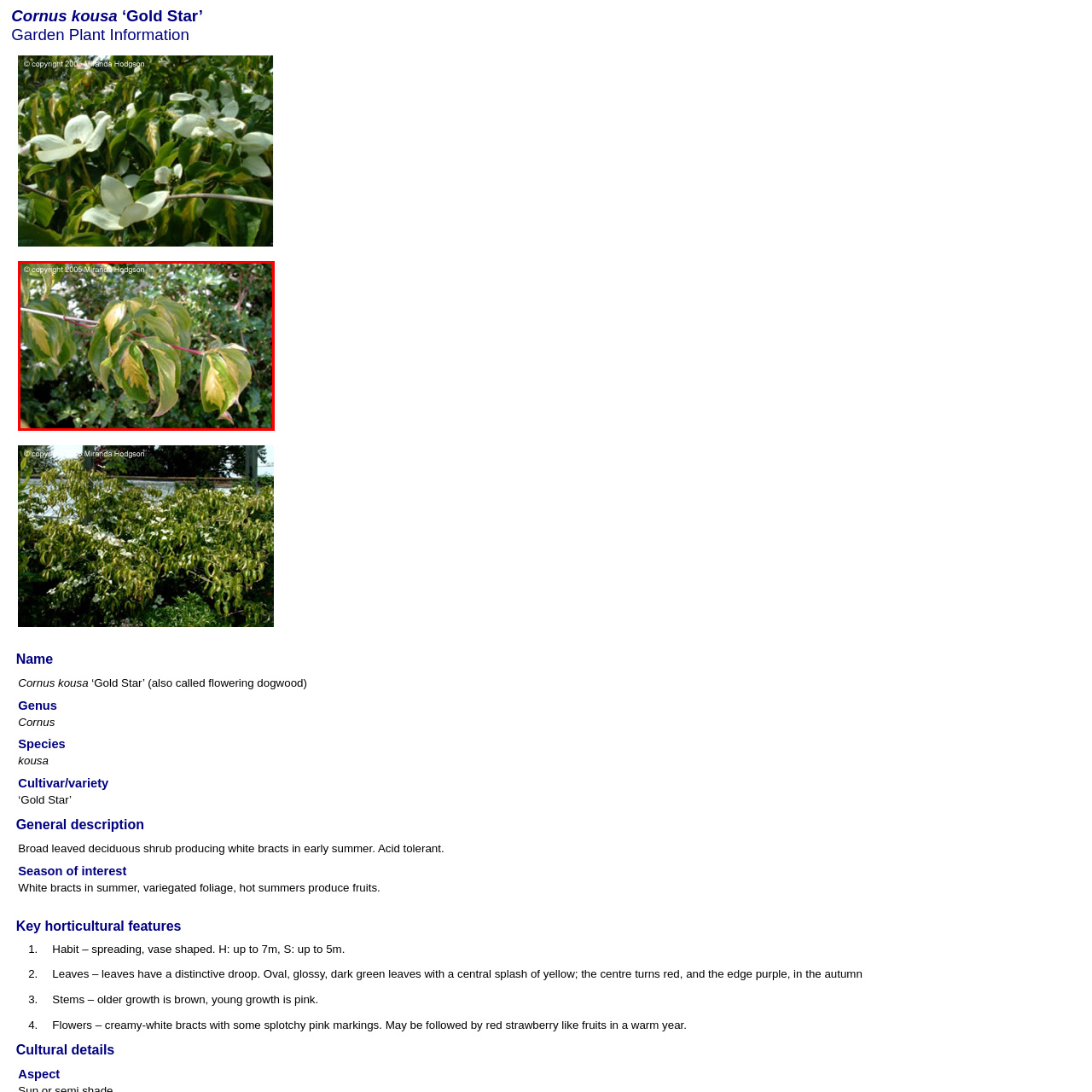Create a detailed description of the image enclosed by the red bounding box.

This image features the foliage of the Cornus kousa ‘Gold Star’, also known as the flowering dogwood. The leaves are characterized by their distinctive oval shape and glossy texture, showcasing a beautiful mix of dark green with vibrant yellow variegation towards the center. As autumn approaches, these leaves transform, with their centers turning red while the edges adopt a rich purple hue, creating a stunning display of fall colors. The plant itself is a broad-leaved deciduous shrub that flourishes in summer, often producing white bracts that resemble flowers. This particular cultivar is not only appreciated for its aesthetic appeal but also for its ability to thrive in acidic soils, making it a popular choice in gardens. The image captures the essence of this shrub, highlighting its unique foliage against a backdrop of lush greenery.